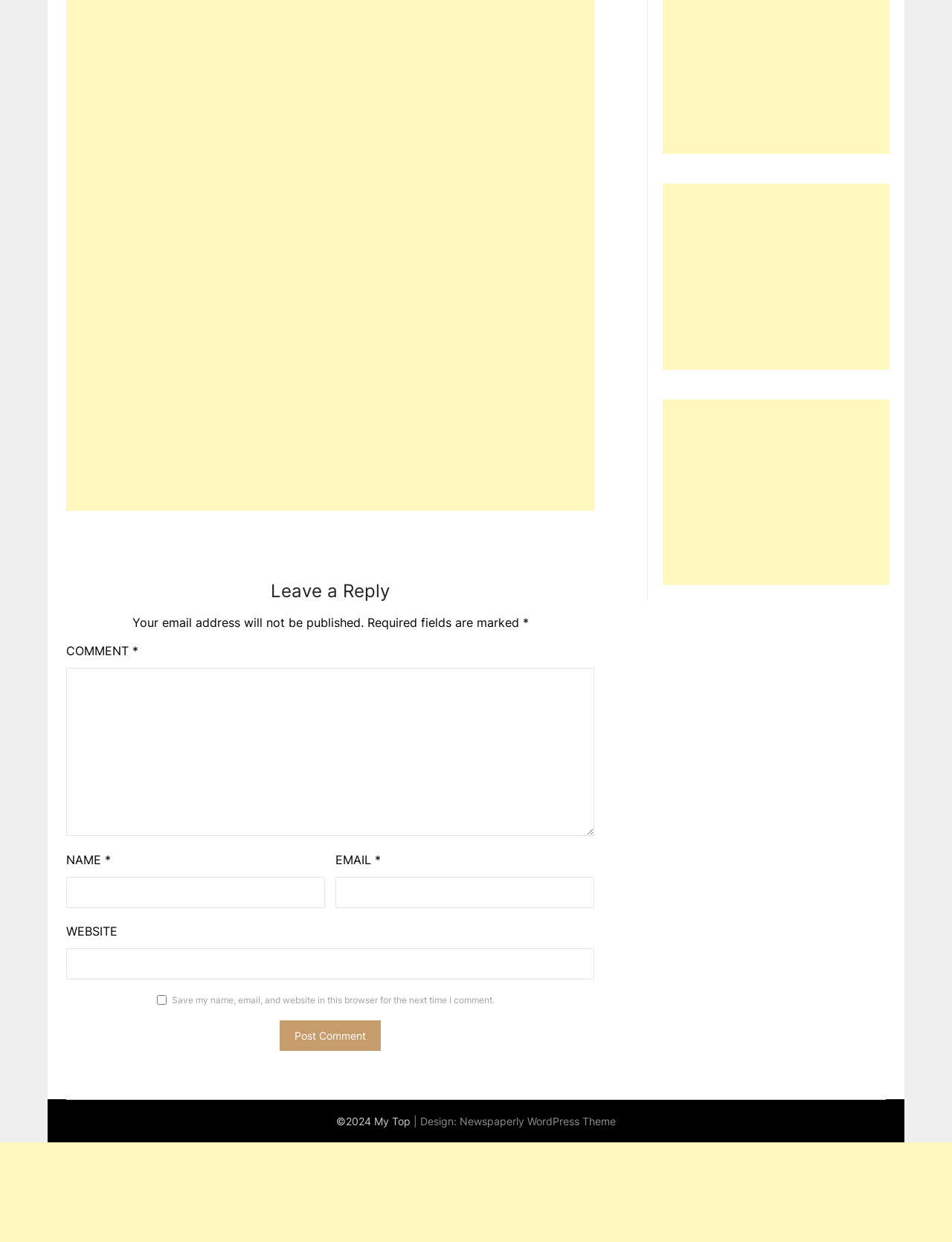Please locate the bounding box coordinates of the element that needs to be clicked to achieve the following instruction: "Visit the theme designer's website". The coordinates should be four float numbers between 0 and 1, i.e., [left, top, right, bottom].

[0.483, 0.897, 0.647, 0.908]